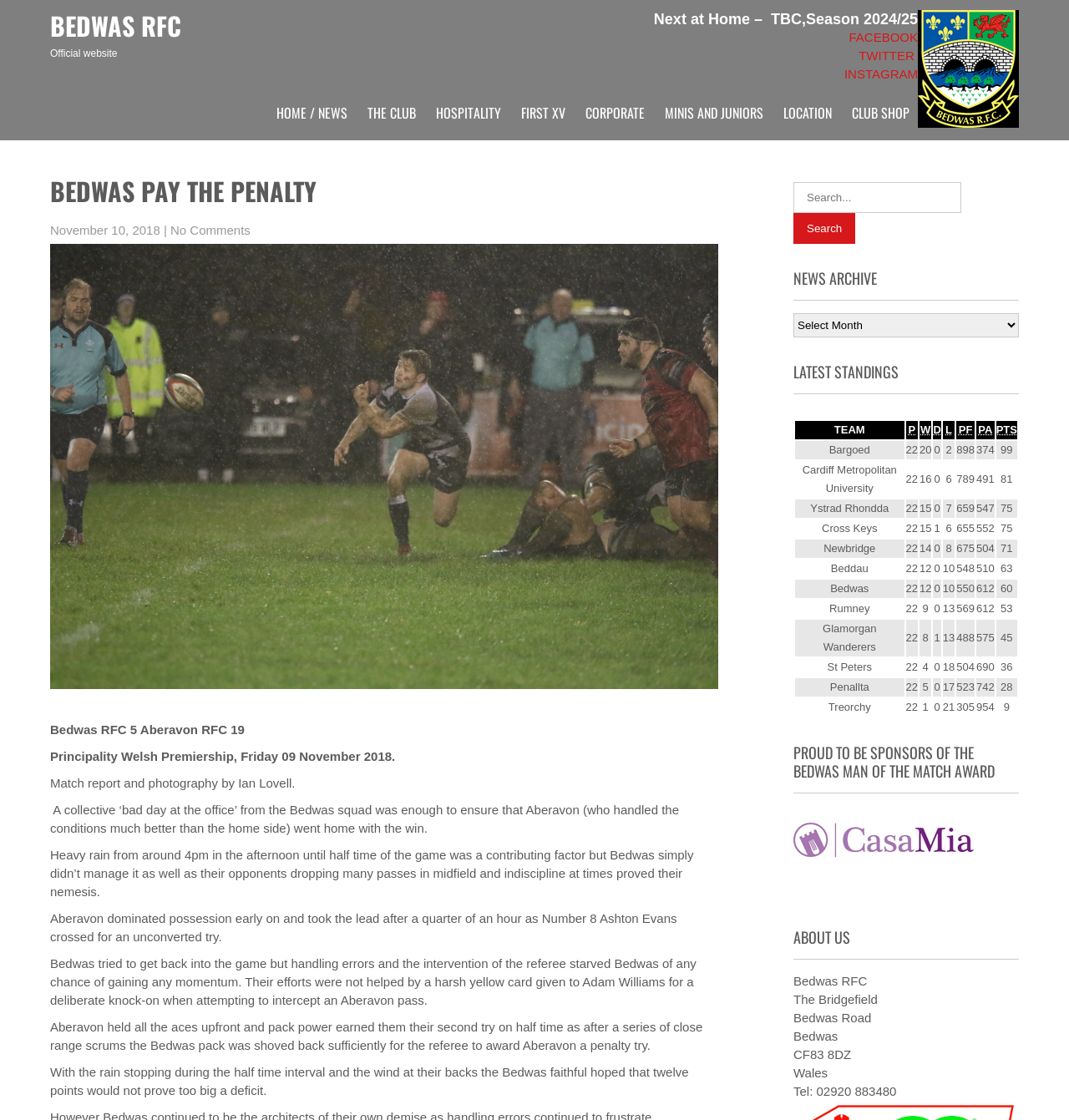What is the score of the match?
Using the image as a reference, give an elaborate response to the question.

The score of the match can be found in the static text element on the webpage, which reads 'Bedwas RFC 5 Aberavon RFC 19'. This is a match report, and the score is provided in this format.